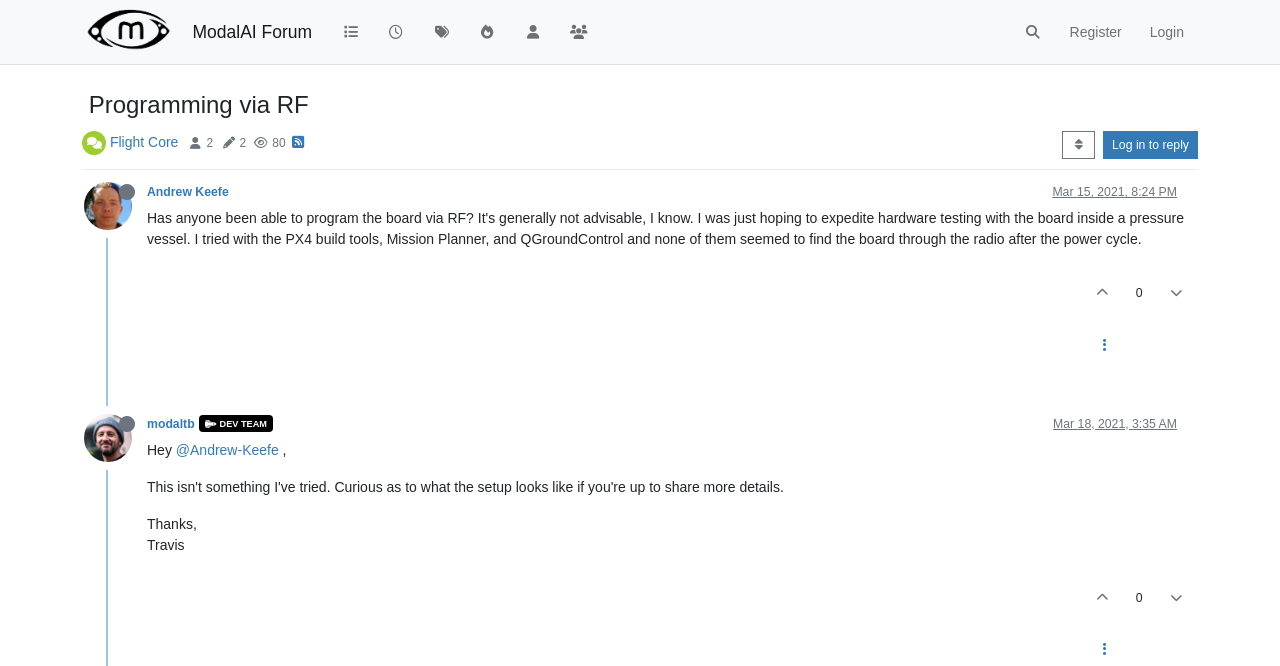Extract the bounding box coordinates for the UI element described as: "The Brainwashed Brain".

None